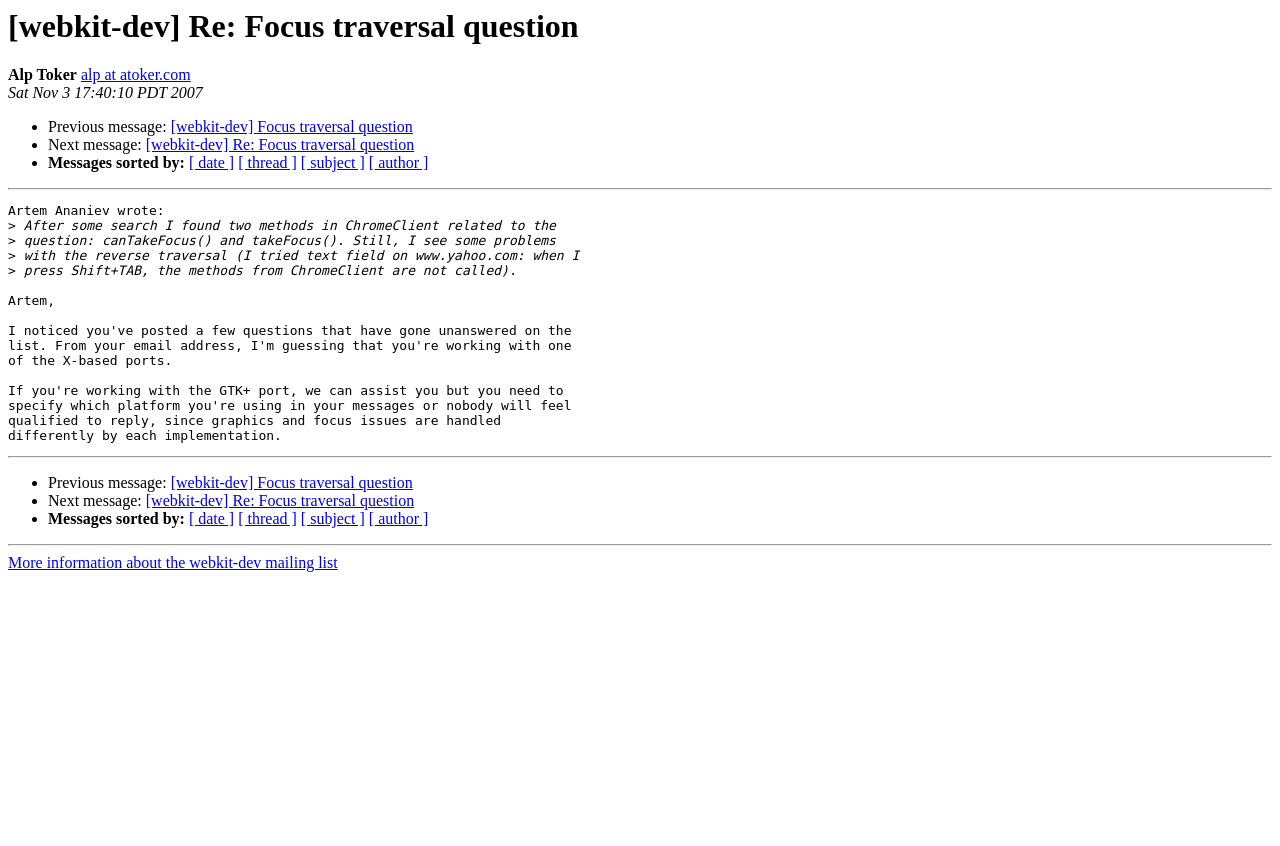Your task is to find and give the main heading text of the webpage.

[webkit-dev] Re: Focus traversal question